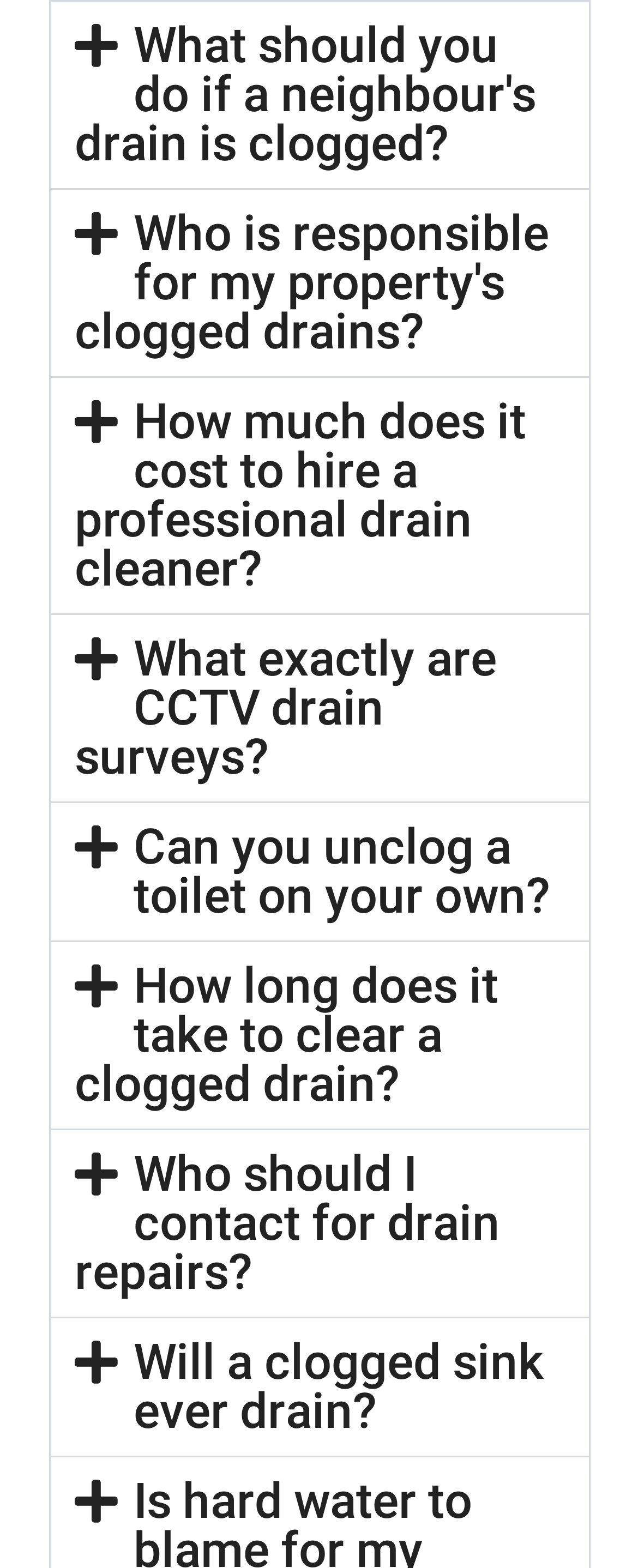Could you provide the bounding box coordinates for the portion of the screen to click to complete this instruction: "Read 'What exactly are CCTV drain surveys?'"?

[0.078, 0.392, 0.922, 0.511]